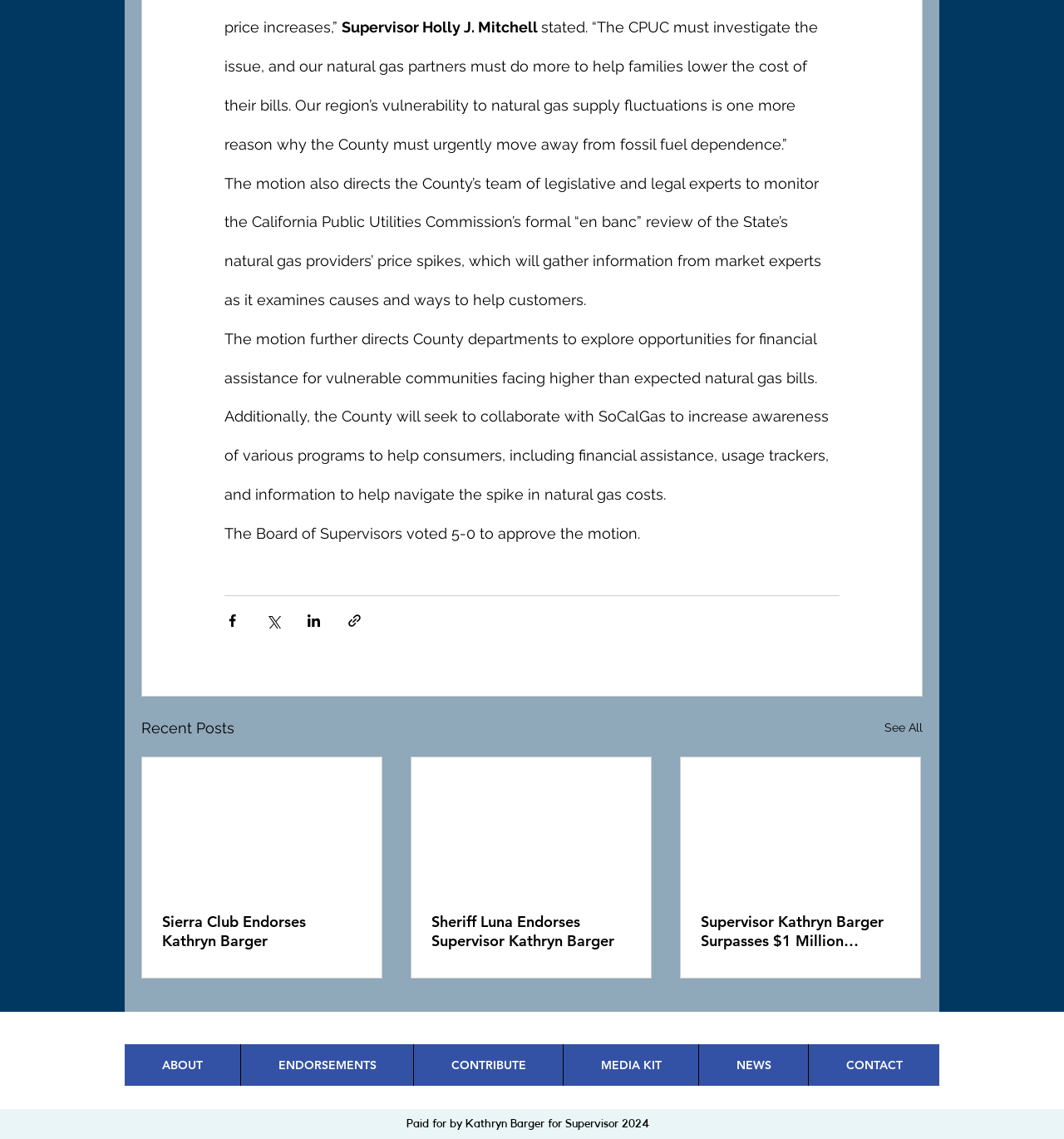Who is the Supervisor mentioned in the article?
Give a detailed and exhaustive answer to the question.

The article mentions Supervisor Holly J. Mitchell in the first sentence, stating her quote about the CPUC investigating the issue of natural gas price spikes.